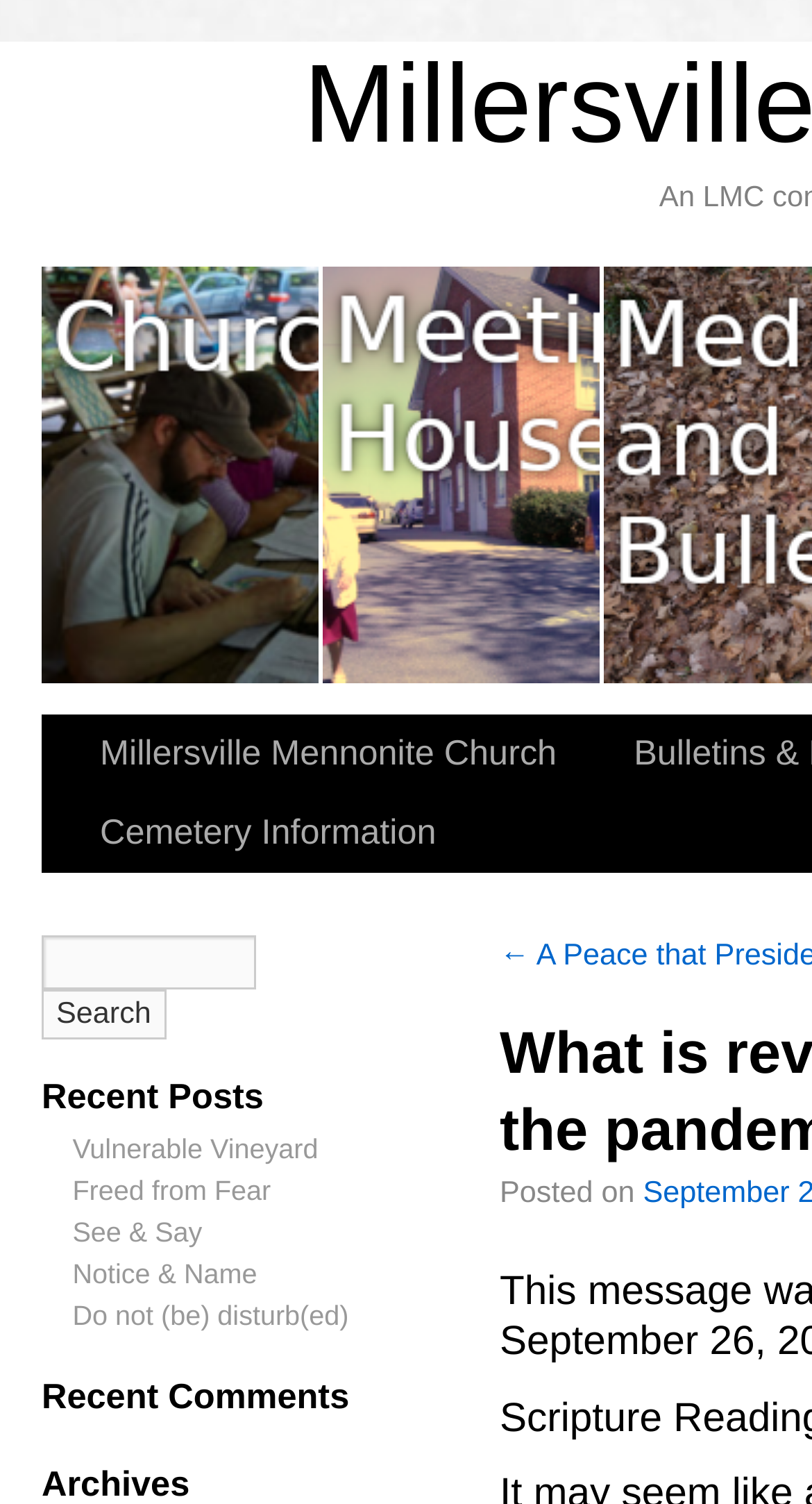Can you locate the main headline on this webpage and provide its text content?

What is revealed for the church in the pandemic